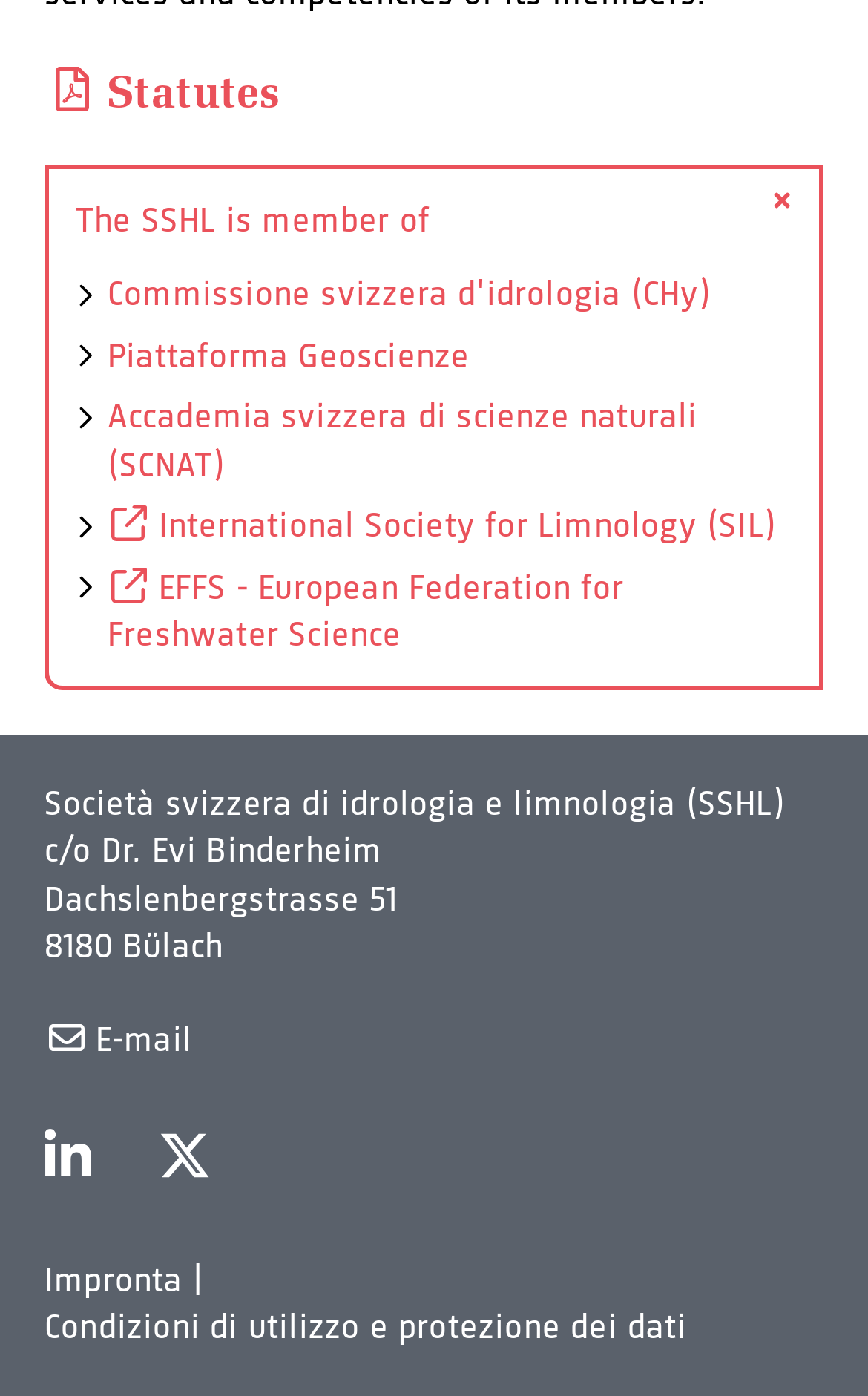From the details in the image, provide a thorough response to the question: How can you contact the society?

The answer can be found in the button element with the text 'E-mail' which is located at the bottom of the page, indicating that the society can be contacted by email.